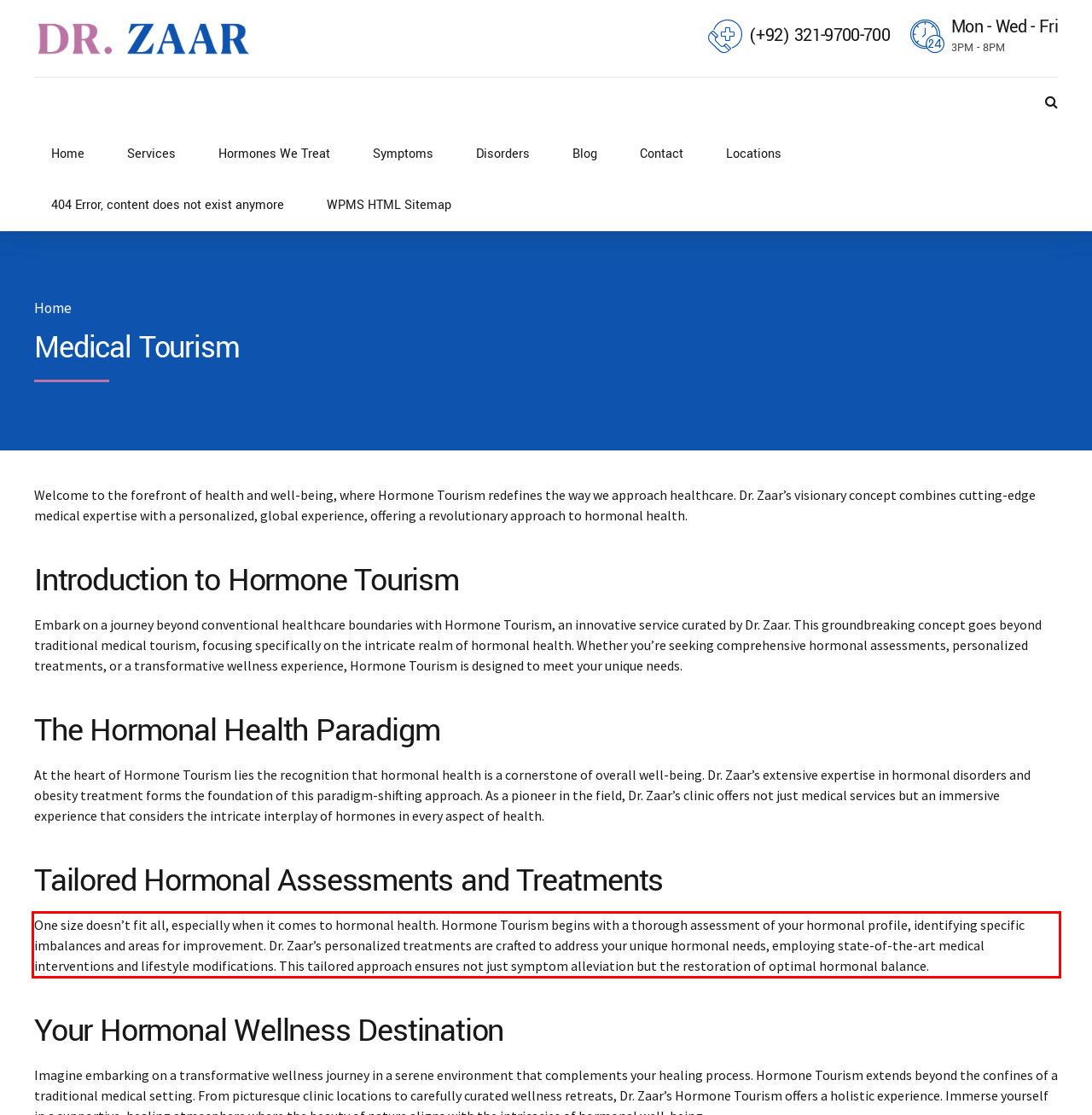Given a webpage screenshot, identify the text inside the red bounding box using OCR and extract it.

One size doesn’t fit all, especially when it comes to hormonal health. Hormone Tourism begins with a thorough assessment of your hormonal profile, identifying specific imbalances and areas for improvement. Dr. Zaar’s personalized treatments are crafted to address your unique hormonal needs, employing state-of-the-art medical interventions and lifestyle modifications. This tailored approach ensures not just symptom alleviation but the restoration of optimal hormonal balance.